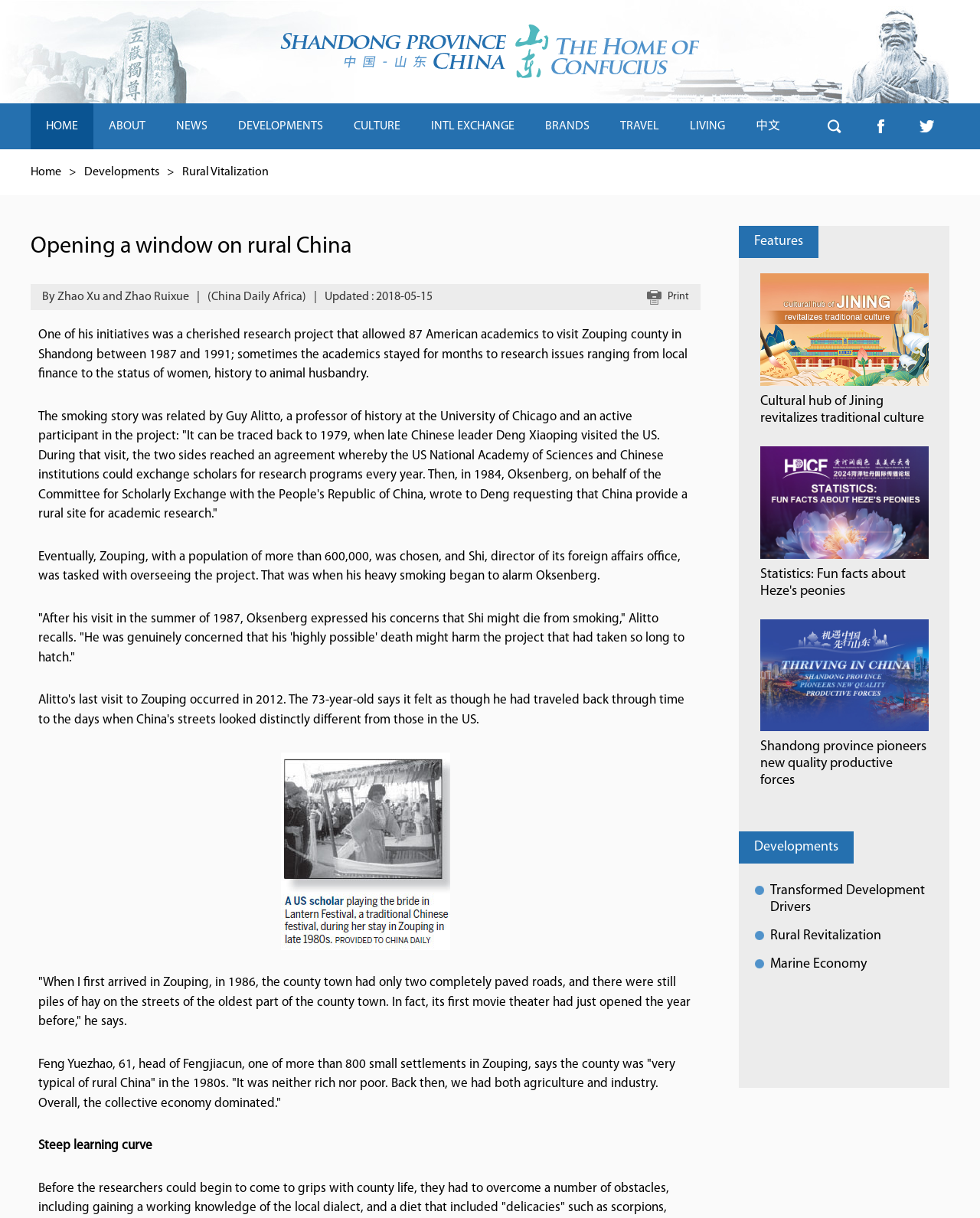How many links are there in the top navigation bar?
Using the image, give a concise answer in the form of a single word or short phrase.

9